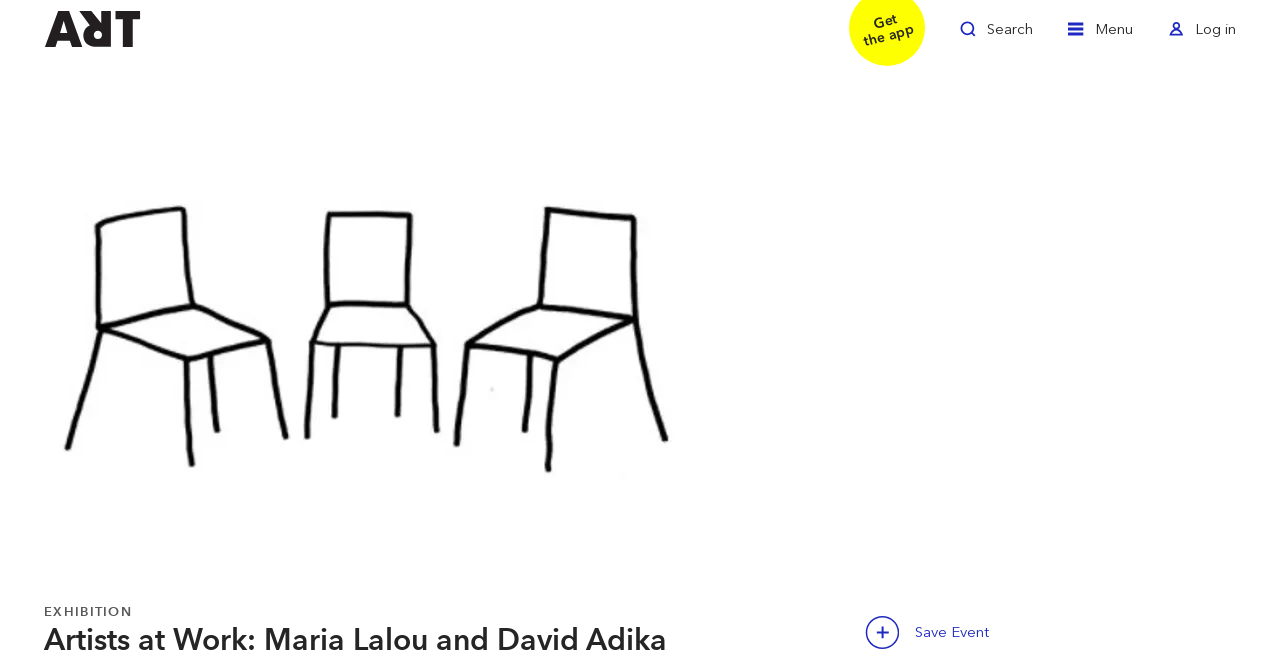How many links are in the top navigation bar?
Using the image, answer in one word or phrase.

3